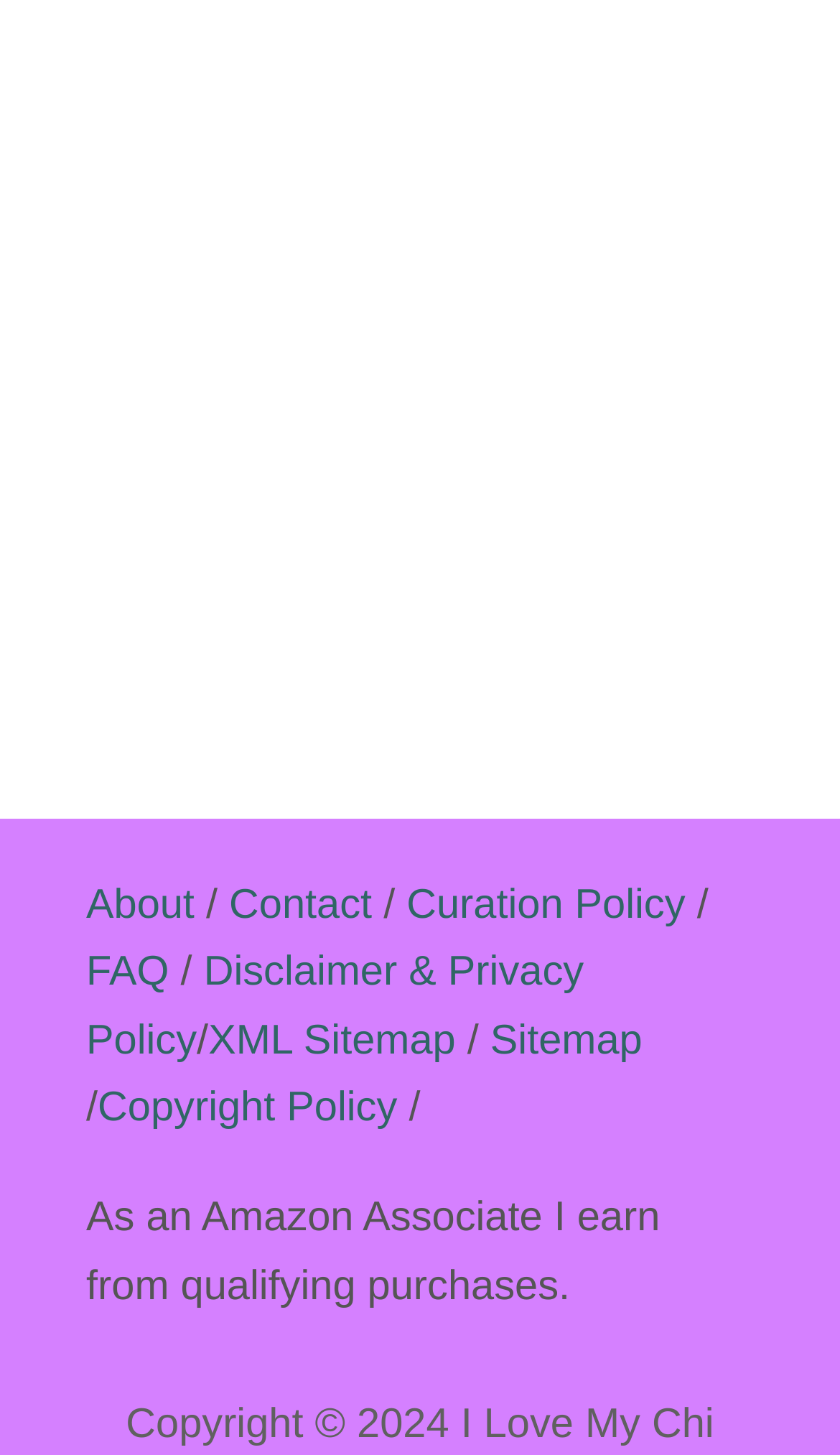Find the bounding box coordinates for the element that must be clicked to complete the instruction: "view copyright policy". The coordinates should be four float numbers between 0 and 1, indicated as [left, top, right, bottom].

[0.116, 0.746, 0.473, 0.777]